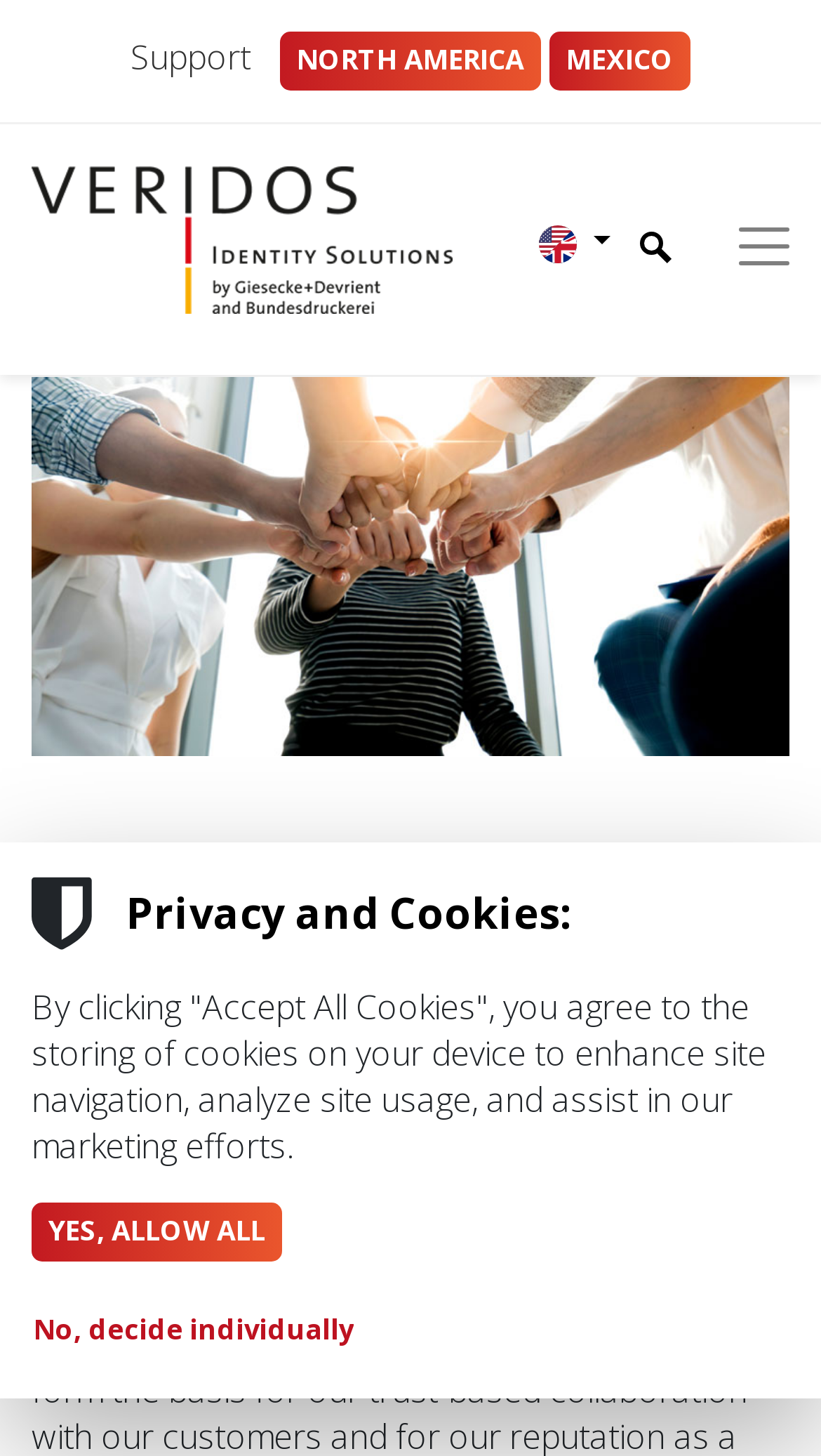Please identify the bounding box coordinates for the region that you need to click to follow this instruction: "Go to North America page".

[0.341, 0.022, 0.659, 0.061]